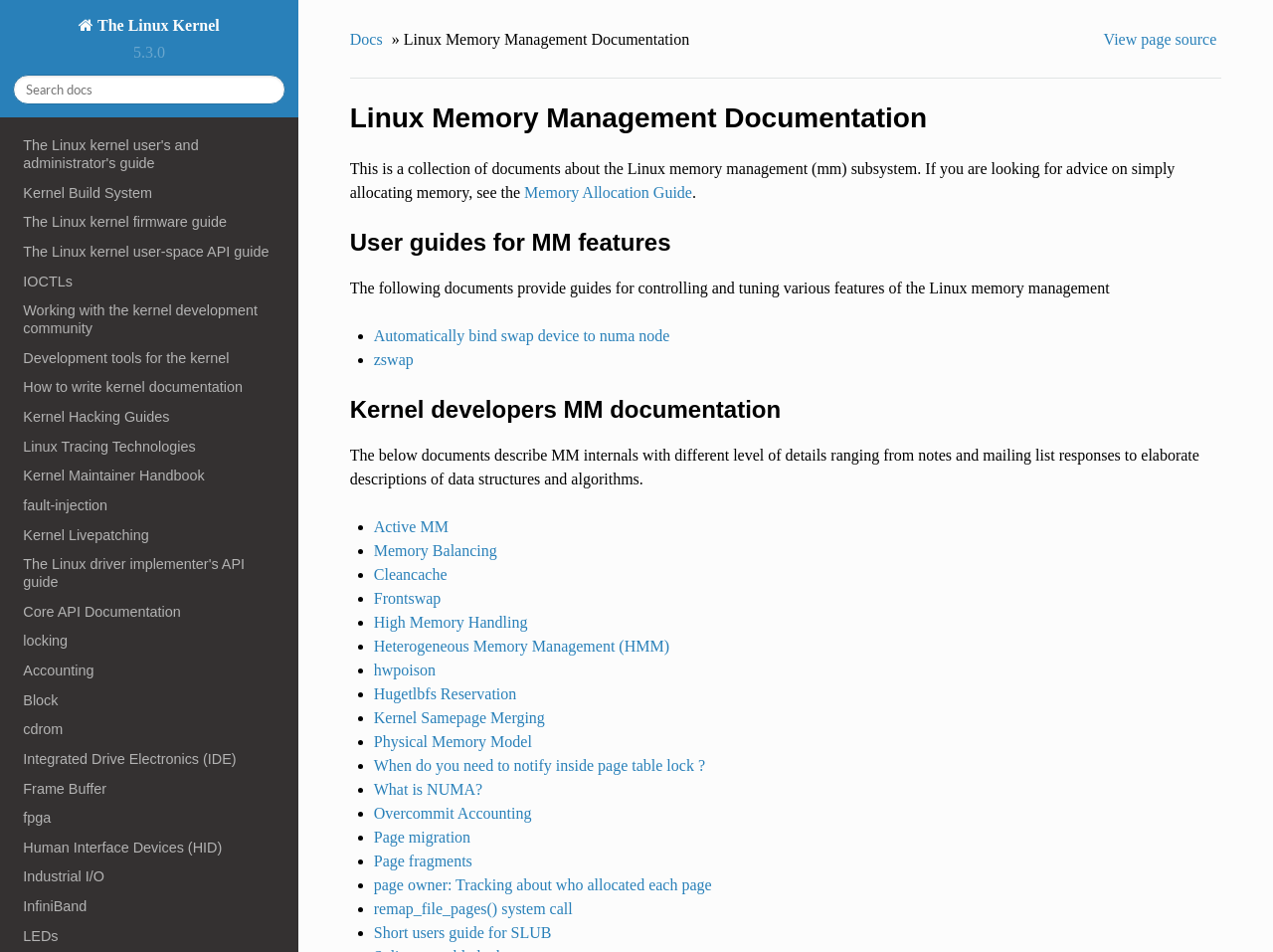Please specify the bounding box coordinates of the clickable region necessary for completing the following instruction: "Search for documentation". The coordinates must consist of four float numbers between 0 and 1, i.e., [left, top, right, bottom].

[0.01, 0.079, 0.224, 0.11]